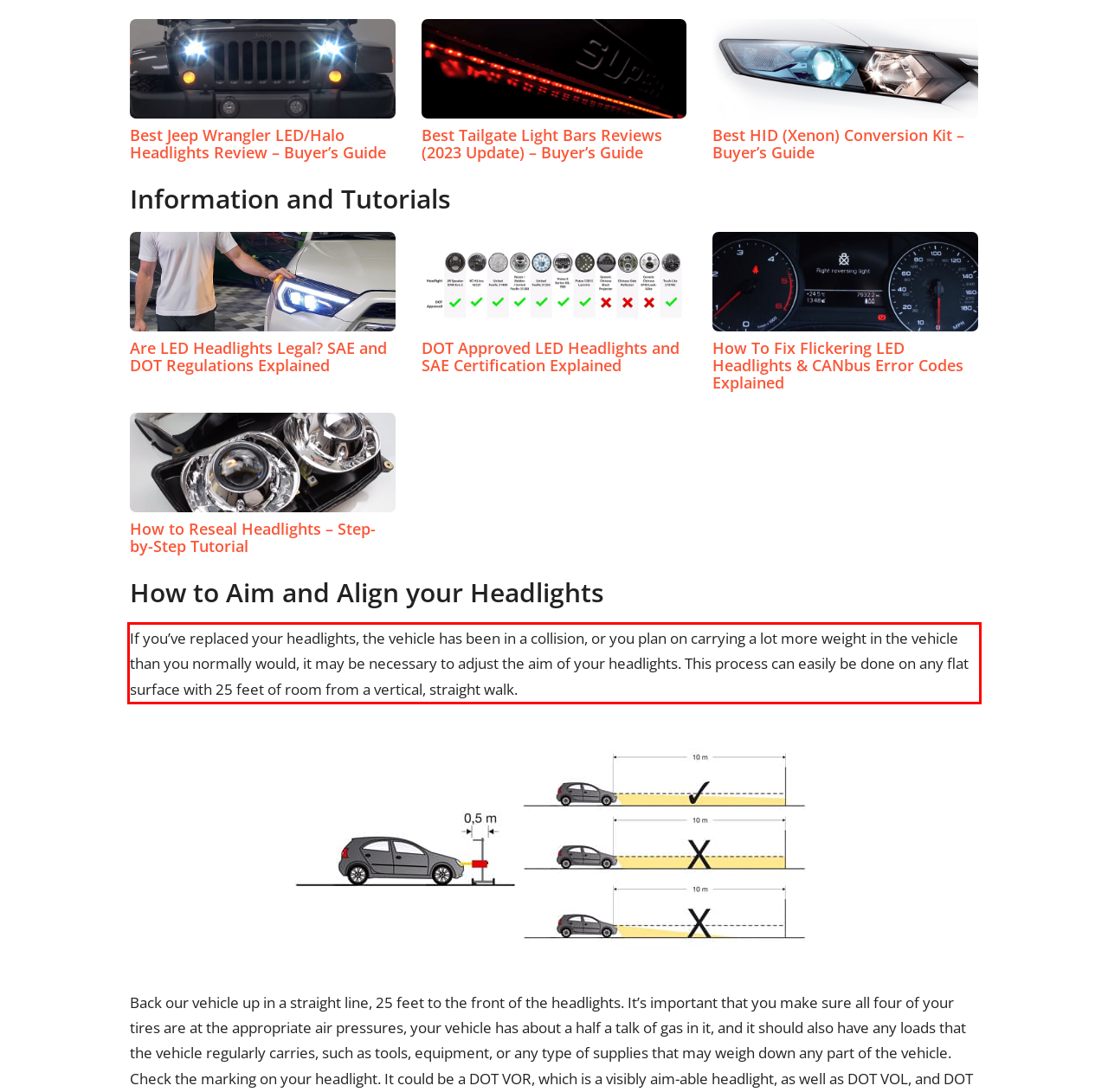You are provided with a screenshot of a webpage that includes a red bounding box. Extract and generate the text content found within the red bounding box.

If you’ve replaced your headlights, the vehicle has been in a collision, or you plan on carrying a lot more weight in the vehicle than you normally would, it may be necessary to adjust the aim of your headlights. This process can easily be done on any flat surface with 25 feet of room from a vertical, straight walk.